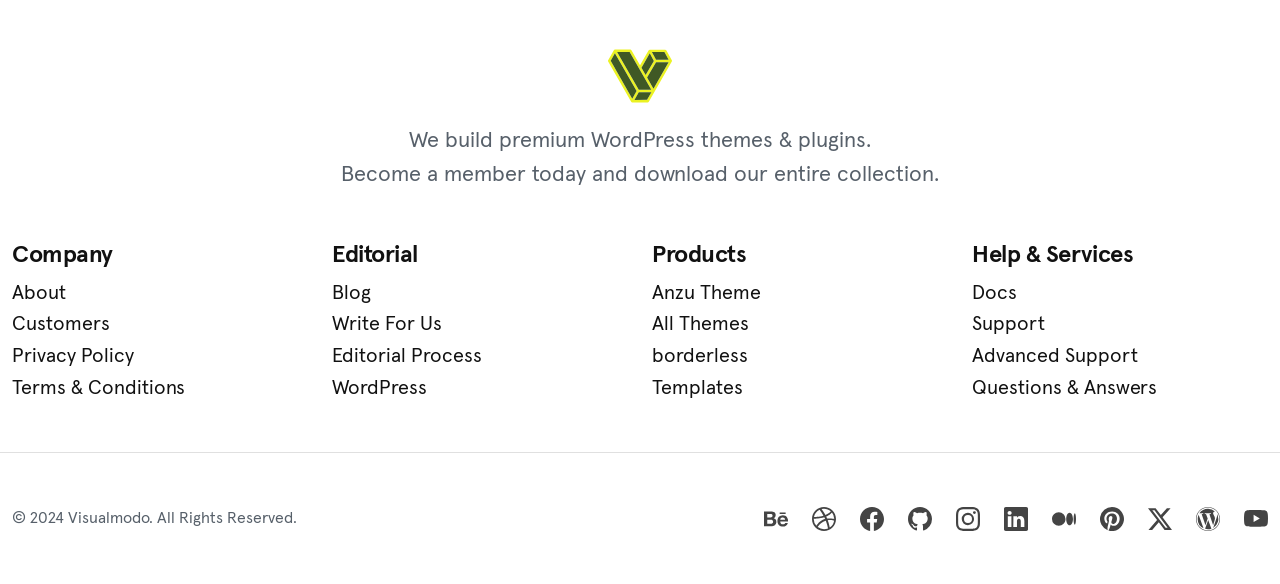How many social media links are available?
Please respond to the question with a detailed and thorough explanation.

I counted 10 link elements with images, each corresponding to a different social media platform, such as Behance, Dribbble, Facebook, and so on.